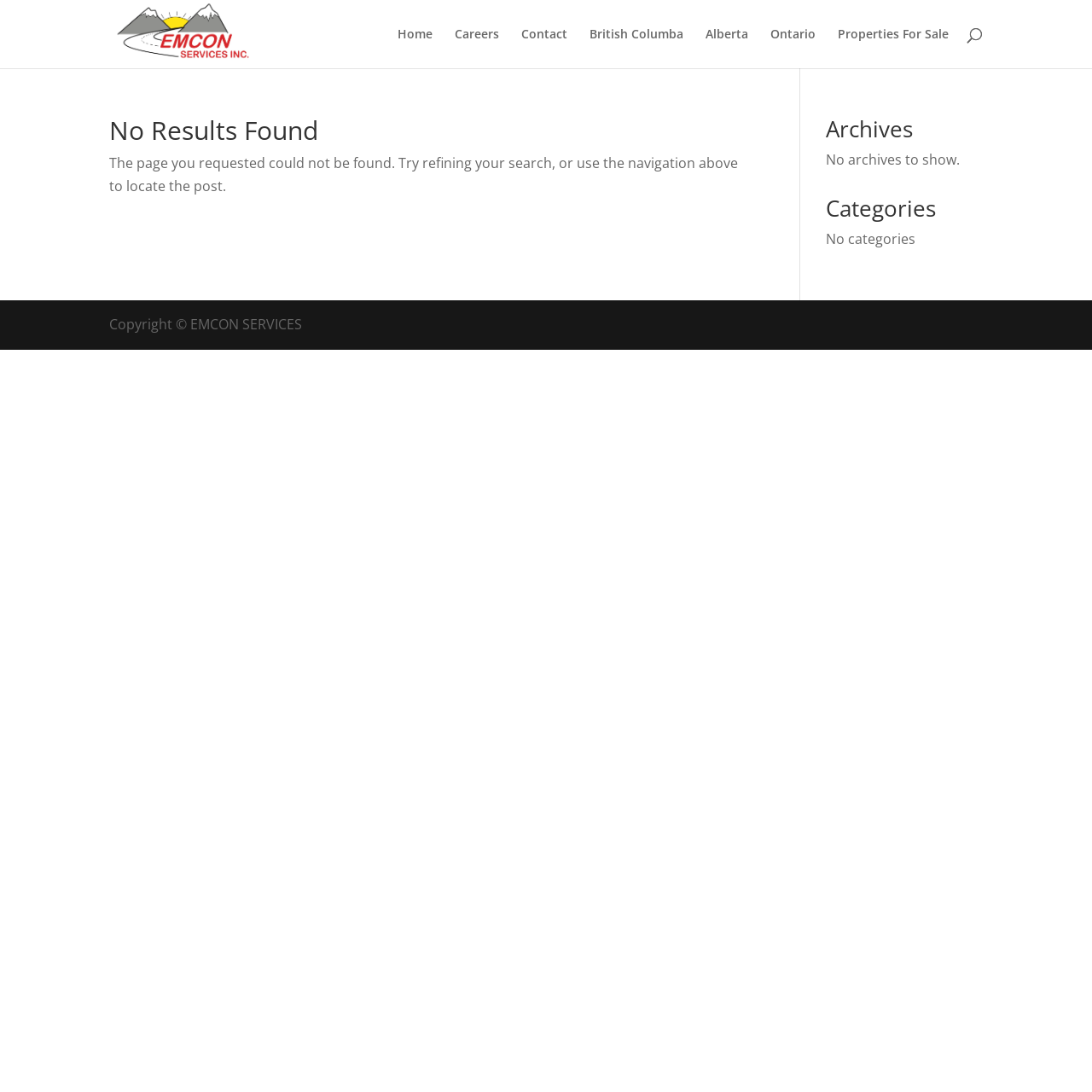Analyze the image and answer the question with as much detail as possible: 
What is the purpose of the search bar?

The search bar is located at the top of the webpage, and it is likely used to refine the search for a specific page or content, as suggested by the error message 'The page you requested could not be found. Try refining your search...'.